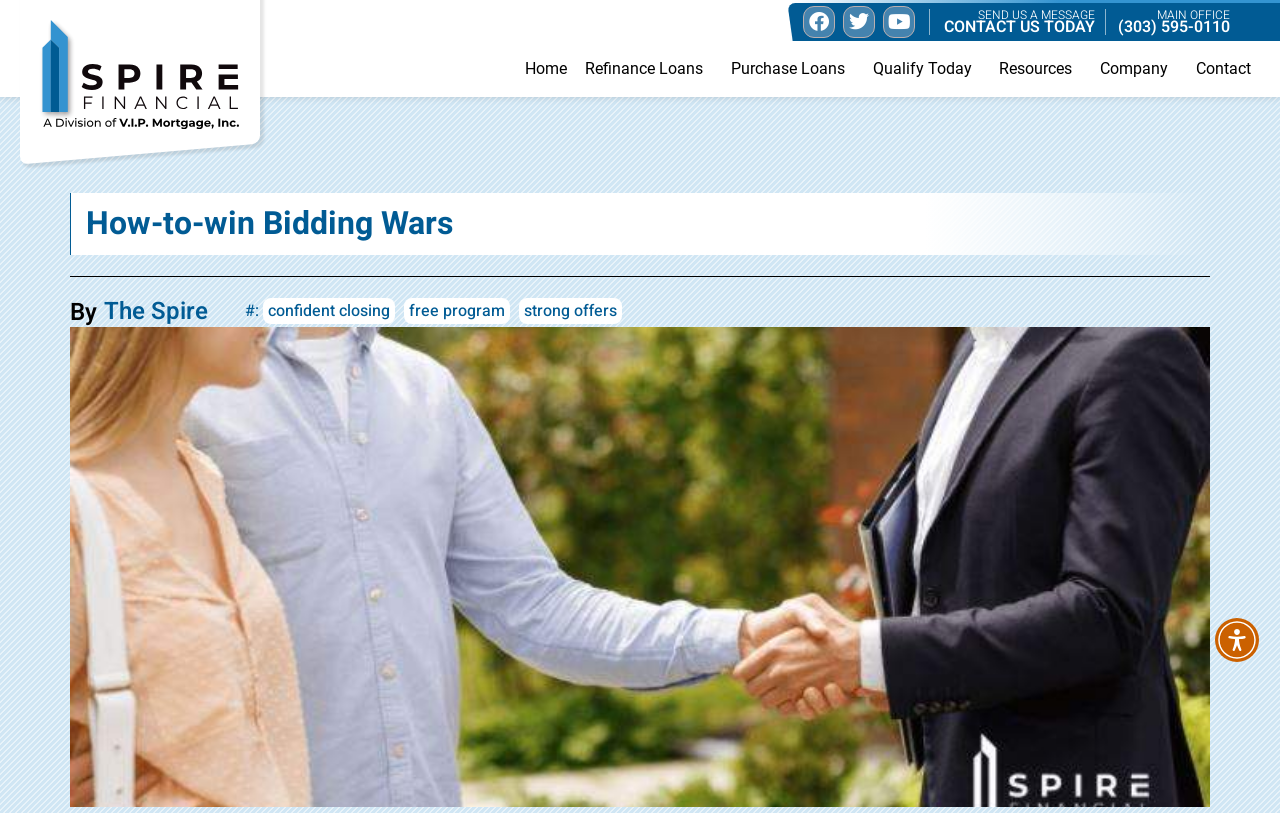What is the last menu item in the top navigation bar?
Please look at the screenshot and answer using one word or phrase.

Contact